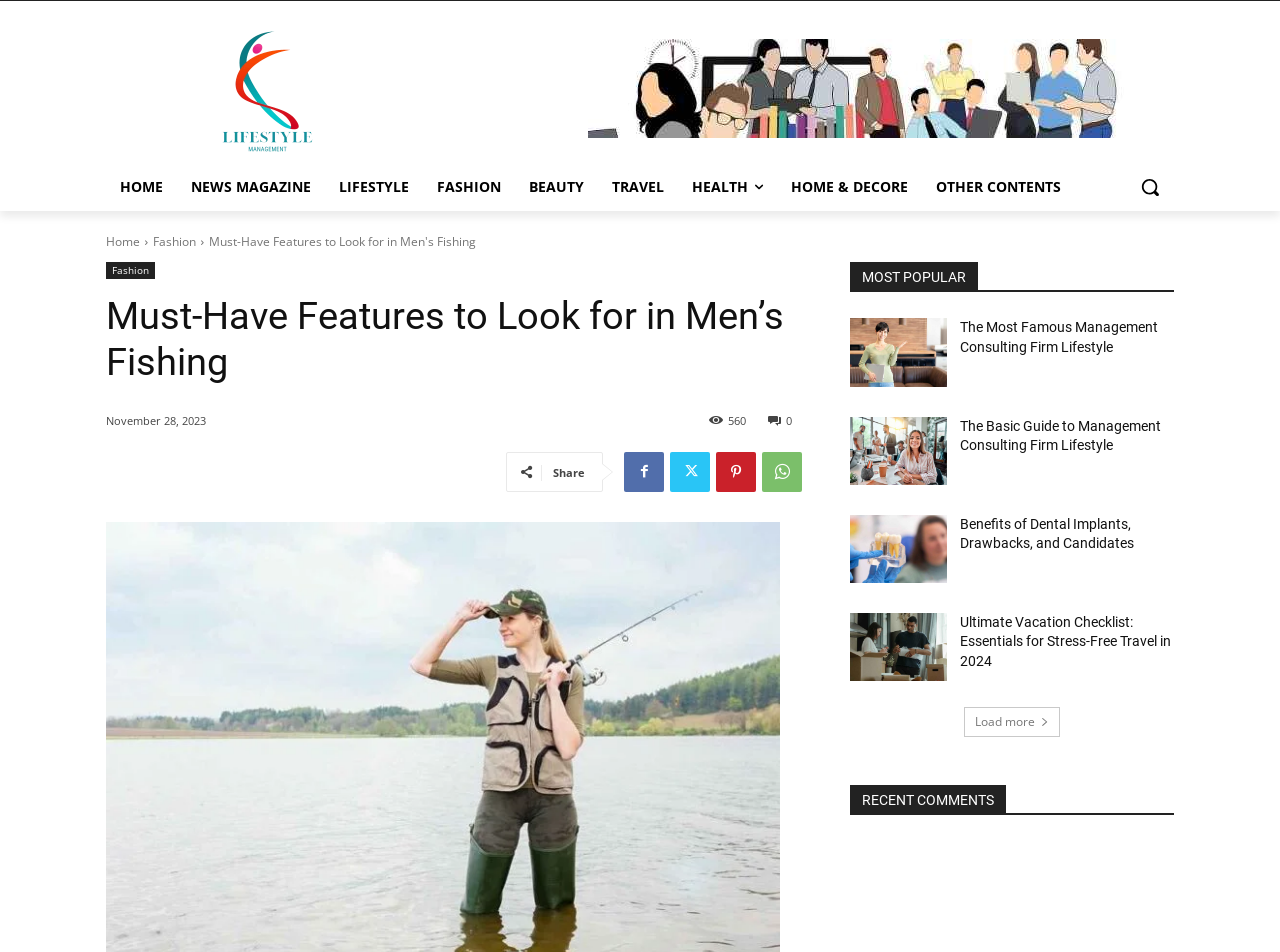Please locate and generate the primary heading on this webpage.

Must-Have Features to Look for in Men’s Fishing